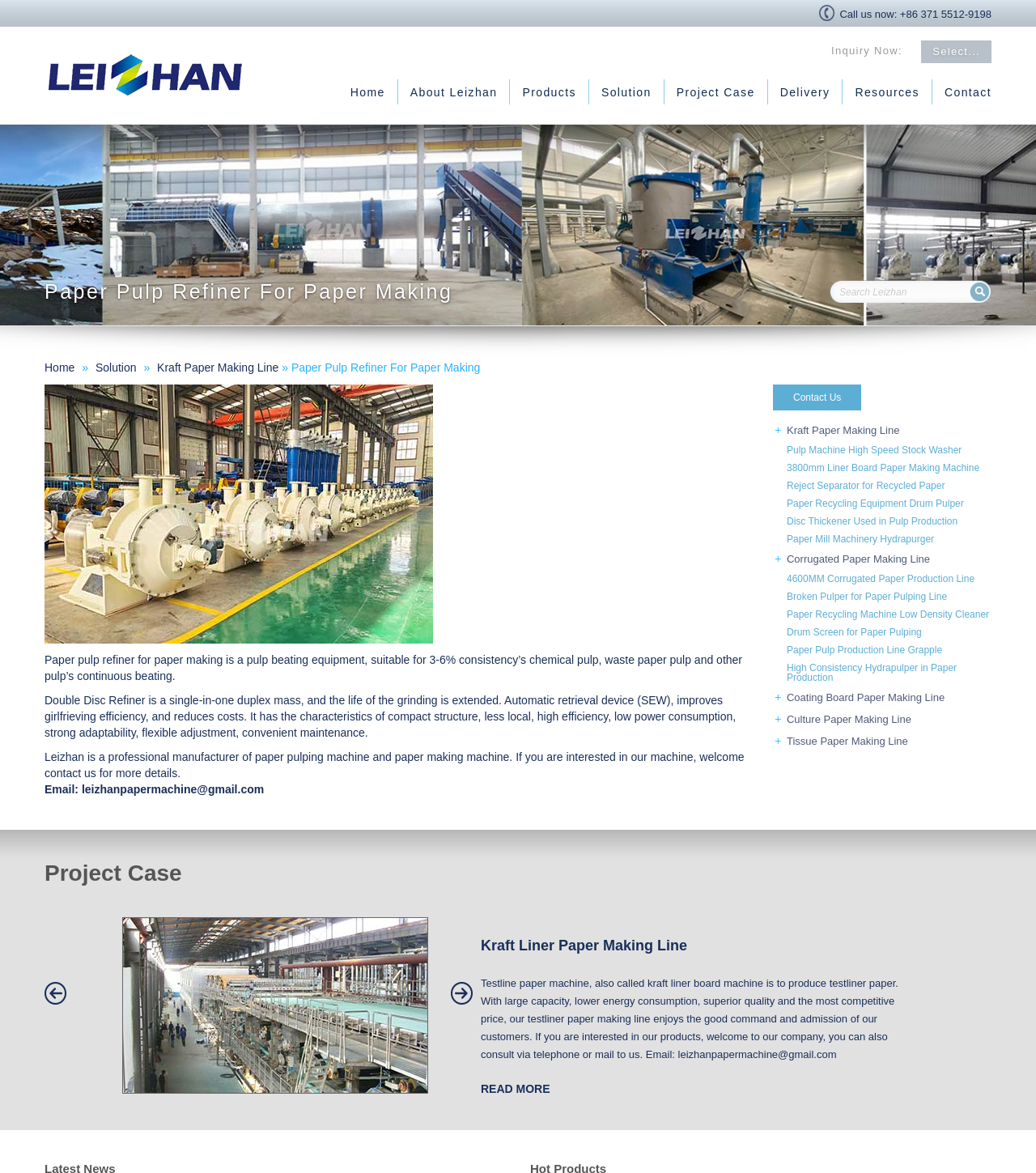Find the bounding box coordinates for the area that should be clicked to accomplish the instruction: "Read more about the 'Kraft Liner Paper Making Line' project".

[0.464, 0.914, 0.882, 0.936]